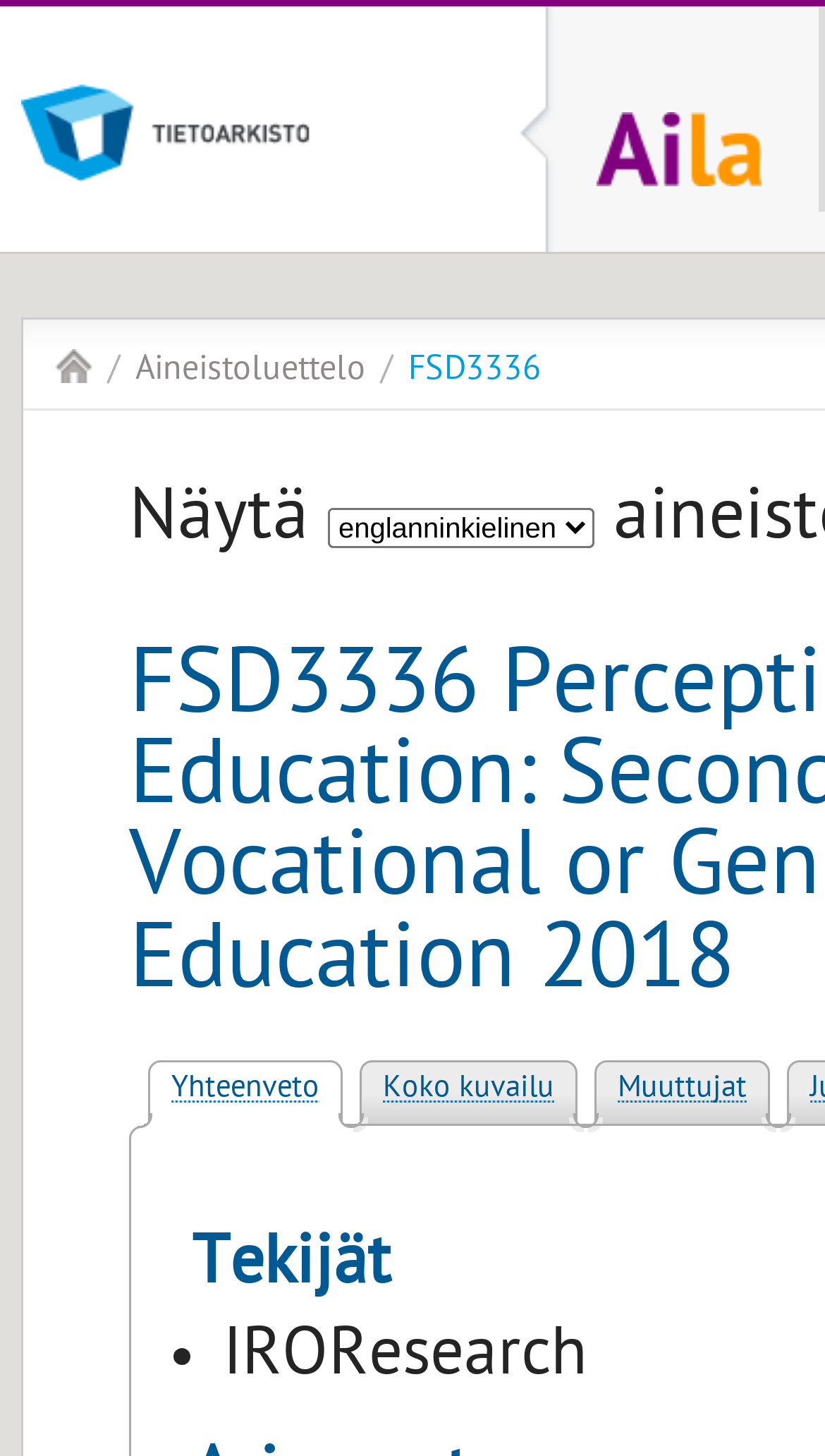Provide the bounding box coordinates for the specified HTML element described in this description: "Koko kuvailu". The coordinates should be four float numbers ranging from 0 to 1, in the format [left, top, right, bottom].

[0.464, 0.737, 0.672, 0.761]